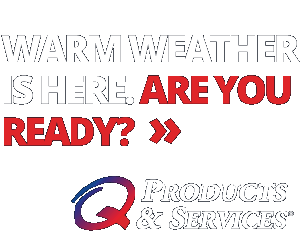Give a detailed account of what is happening in the image.

The image emphasizes the arrival of warm weather with a bold and eye-catching message that reads: "WARM WEATHER IS HERE. ARE YOU READY?" The text is prominently displayed, with the words "WARM WEATHER" and "ARE YOU READY?" standing out in red against a white background, creating a sense of urgency and excitement. Below this compelling statement, the logo for "Q Products & Services" is featured, visually connecting the call to action with a brand dedicated to providing relevant products and services for the upcoming seasonal changes. This combination effectively engages viewers, encouraging them to consider their preparedness for the warmer months ahead.